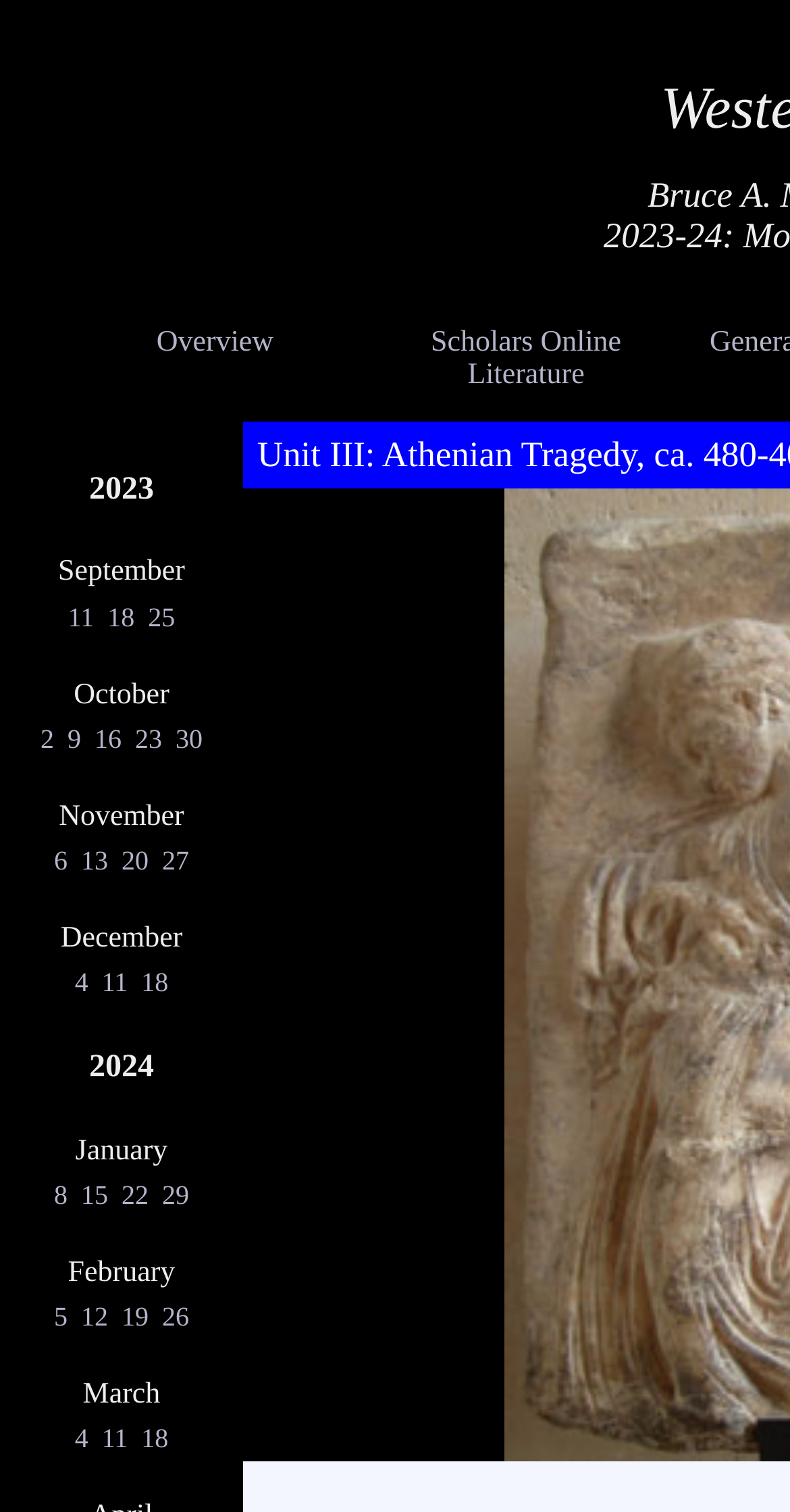Please find the bounding box coordinates of the clickable region needed to complete the following instruction: "View October". The bounding box coordinates must consist of four float numbers between 0 and 1, i.e., [left, top, right, bottom].

[0.093, 0.449, 0.214, 0.47]